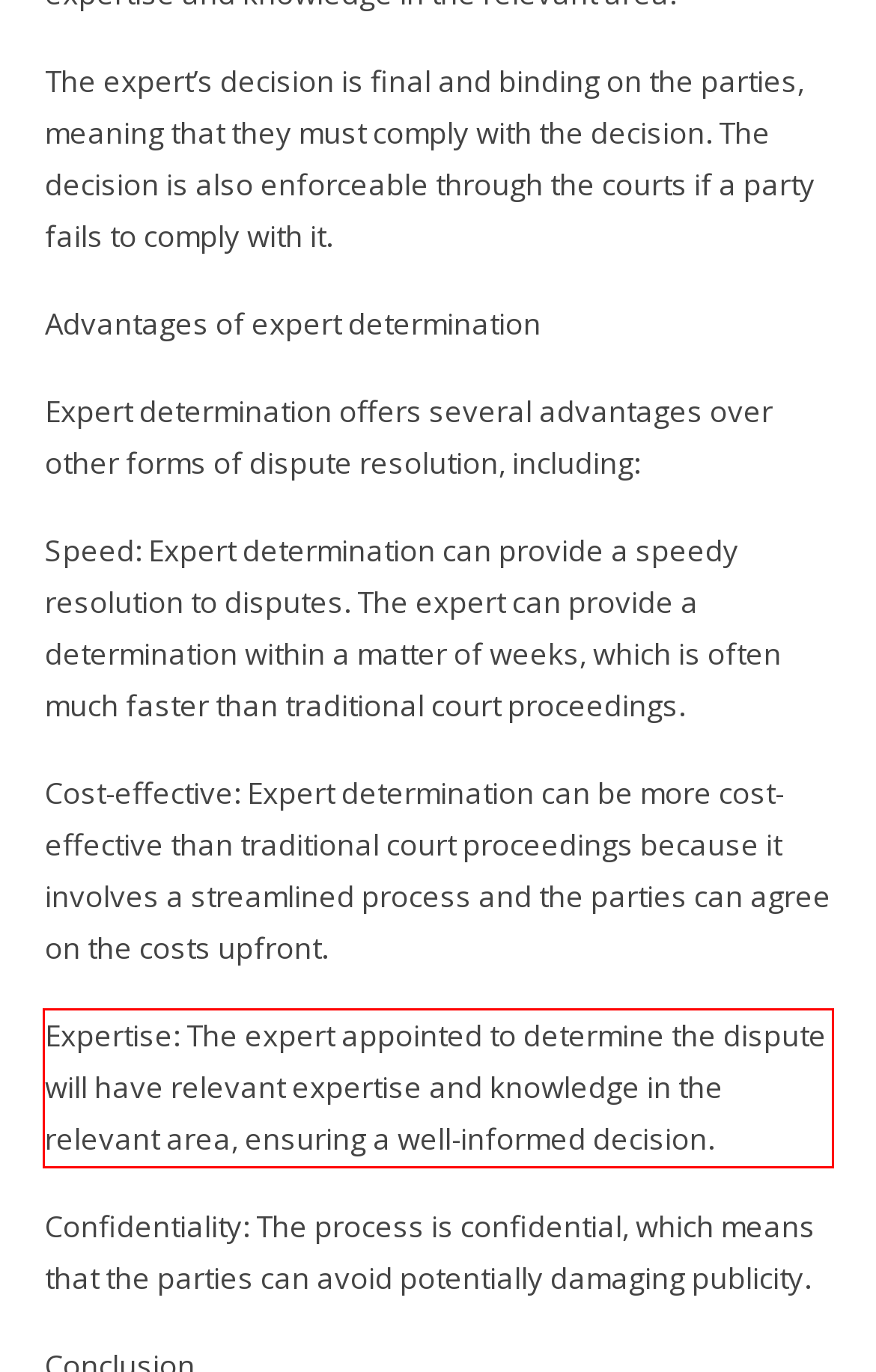Analyze the webpage screenshot and use OCR to recognize the text content in the red bounding box.

Expertise: The expert appointed to determine the dispute will have relevant expertise and knowledge in the relevant area, ensuring a well-informed decision.